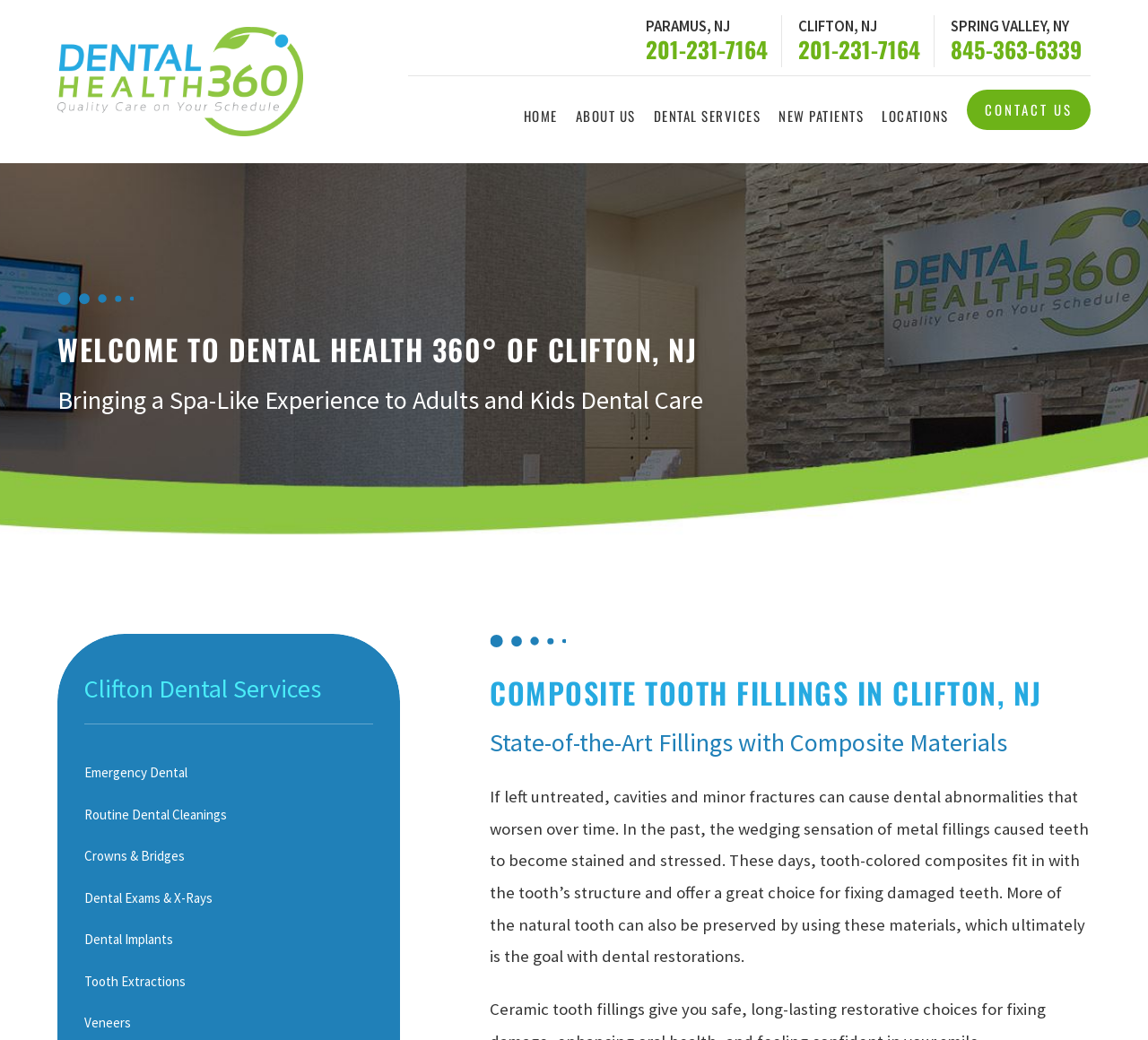Answer the question in one word or a short phrase:
What is the phone number for Clifton, NJ?

201-231-7164